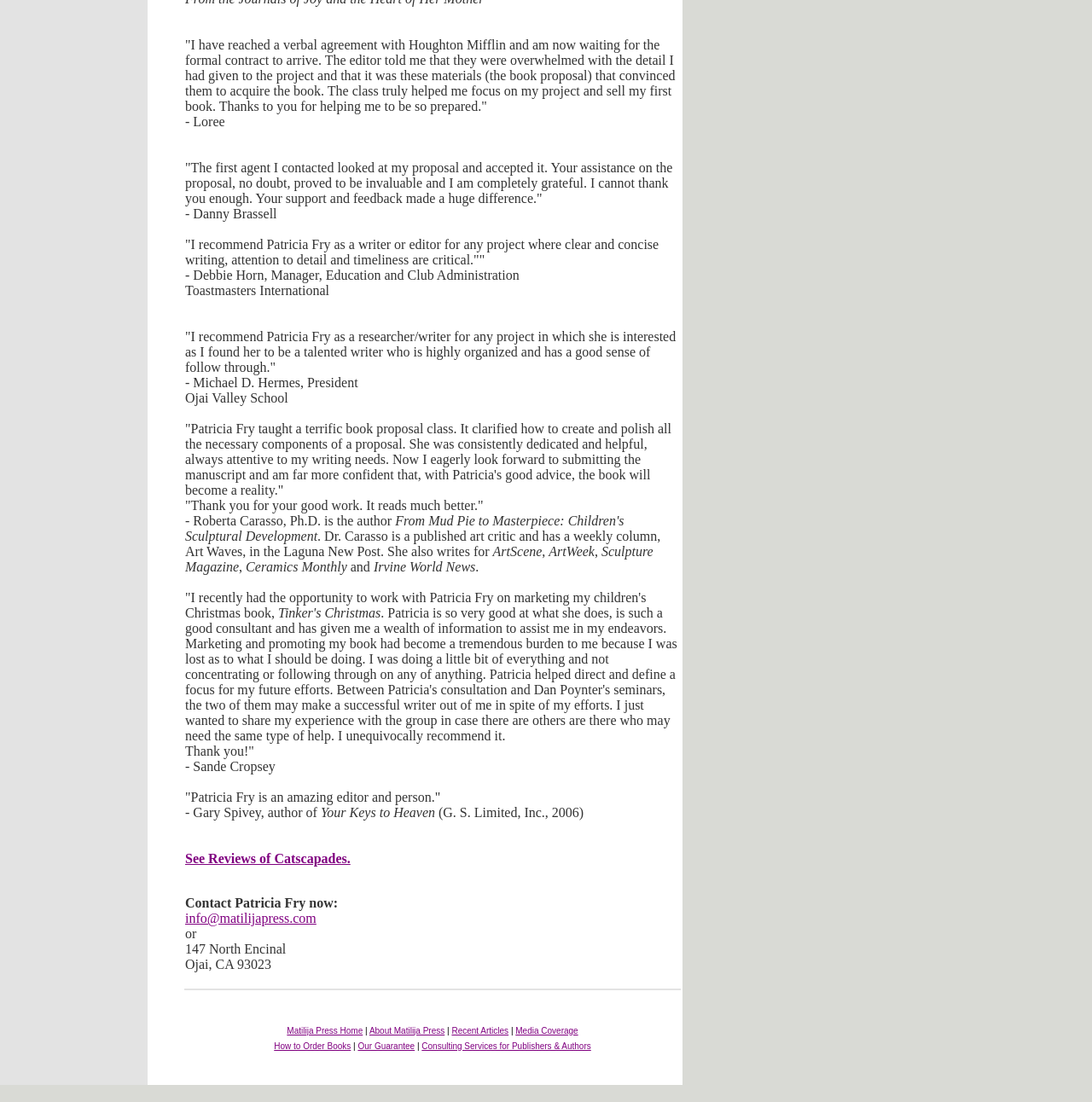Identify the bounding box coordinates of the section to be clicked to complete the task described by the following instruction: "View Consulting Services for Publishers & Authors". The coordinates should be four float numbers between 0 and 1, formatted as [left, top, right, bottom].

[0.386, 0.945, 0.541, 0.953]